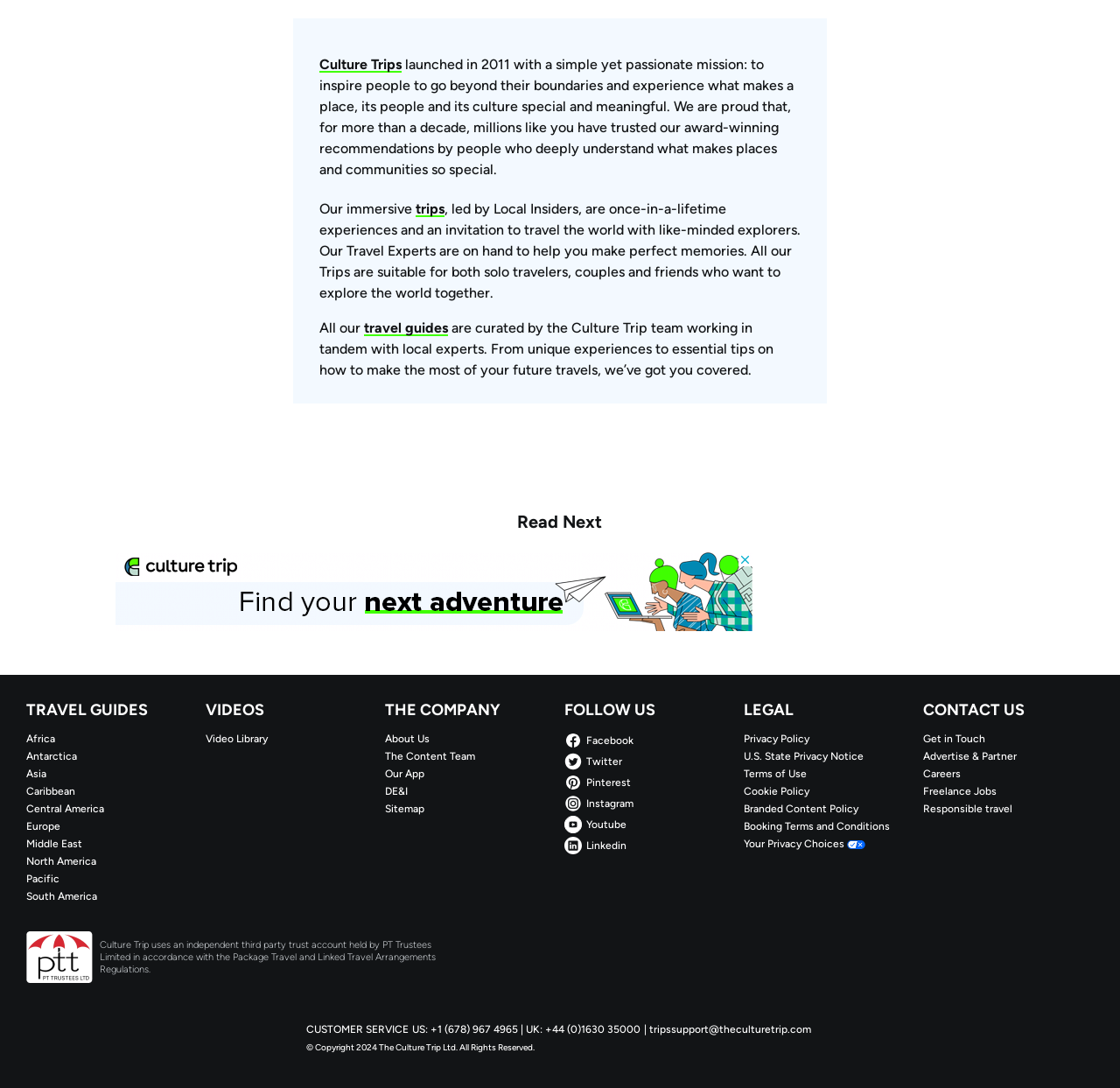Please determine the bounding box coordinates for the UI element described here. Use the format (top-left x, top-left y, bottom-right x, bottom-right y) with values bounded between 0 and 1: Advertise & Partner

[0.824, 0.689, 0.977, 0.702]